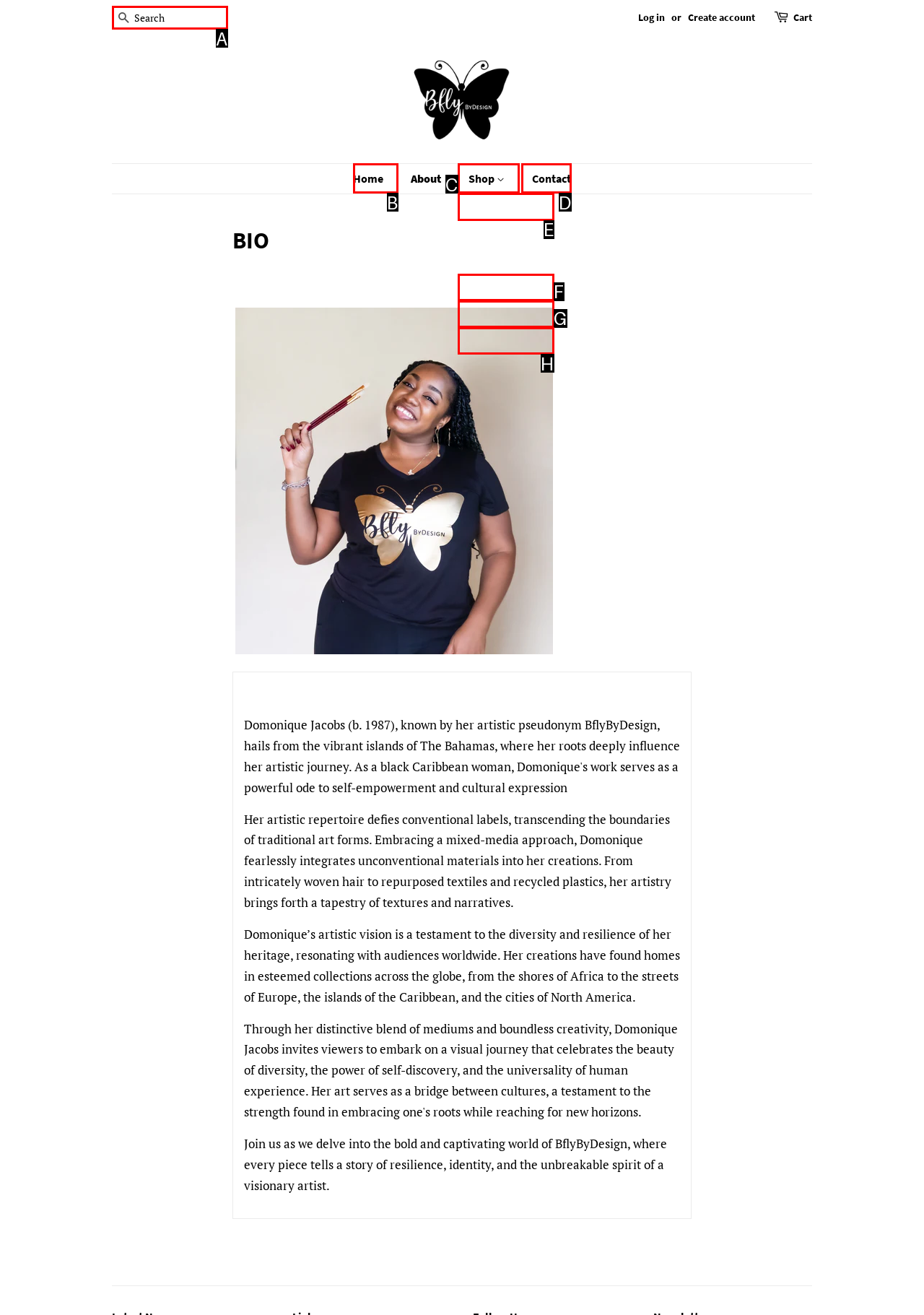Given the element description: Canvas prints, choose the HTML element that aligns with it. Indicate your choice with the corresponding letter.

F